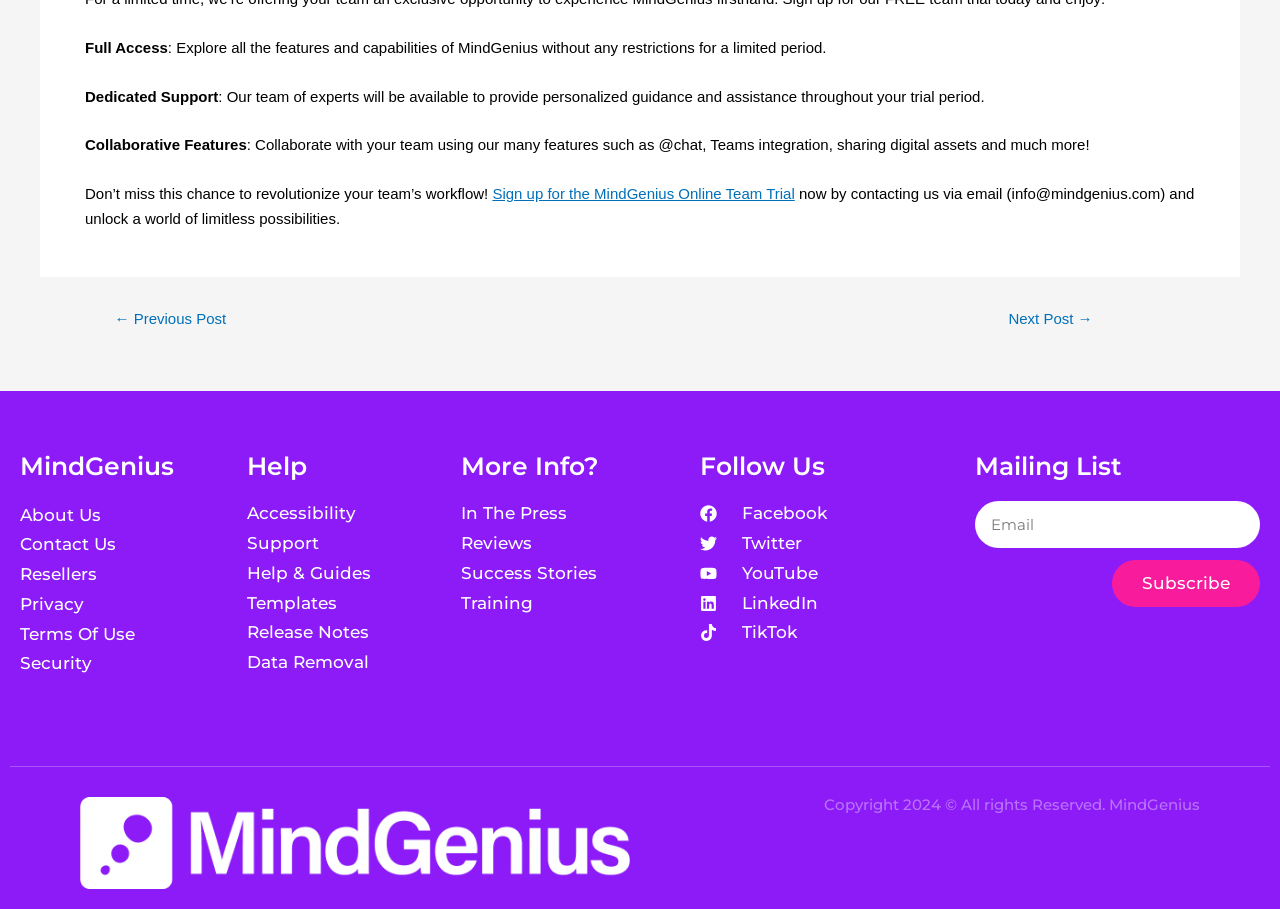Refer to the element description parent_node: Email name="form_fields[email]" placeholder="Email" and identify the corresponding bounding box in the screenshot. Format the coordinates as (top-left x, top-left y, bottom-right x, bottom-right y) with values in the range of 0 to 1.

[0.762, 0.552, 0.984, 0.603]